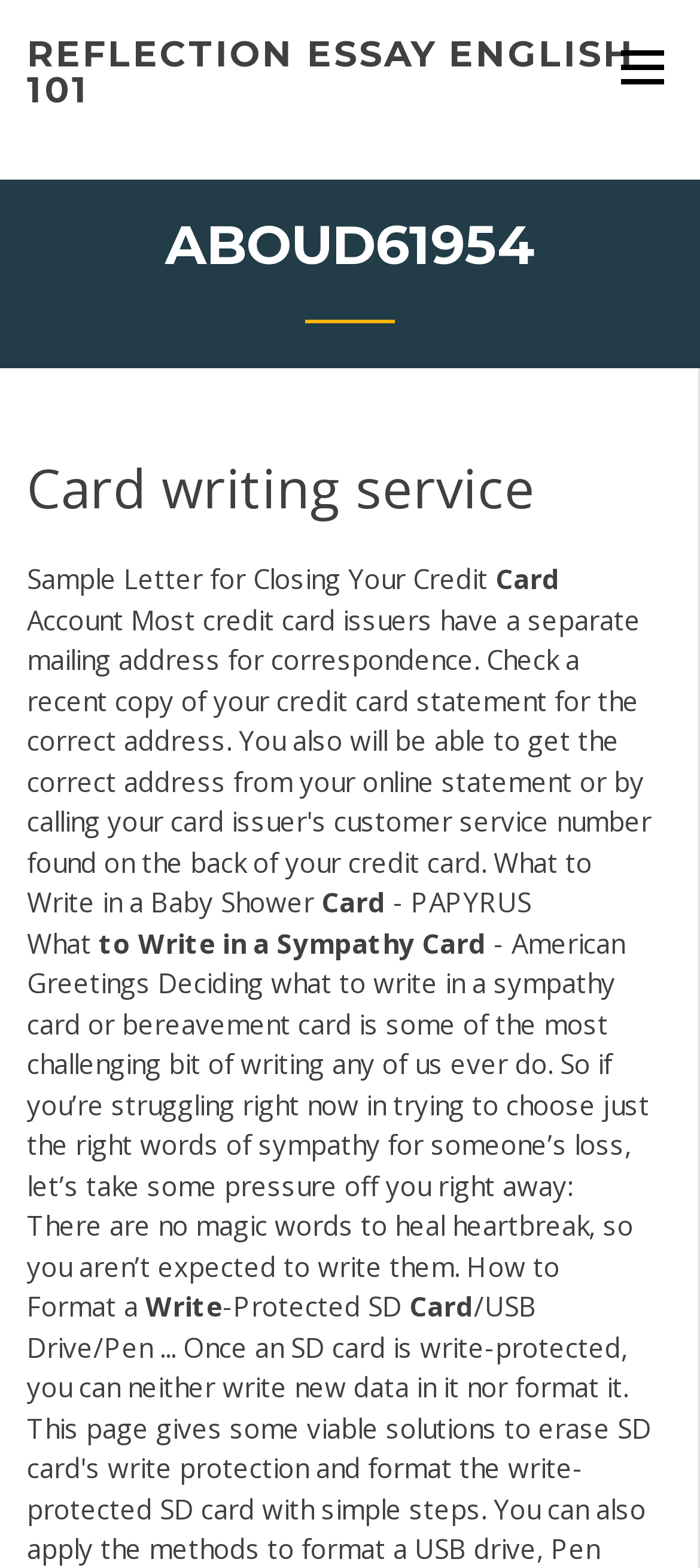Give a one-word or short phrase answer to the question: 
What is the format being discussed in the text?

Sympathy card